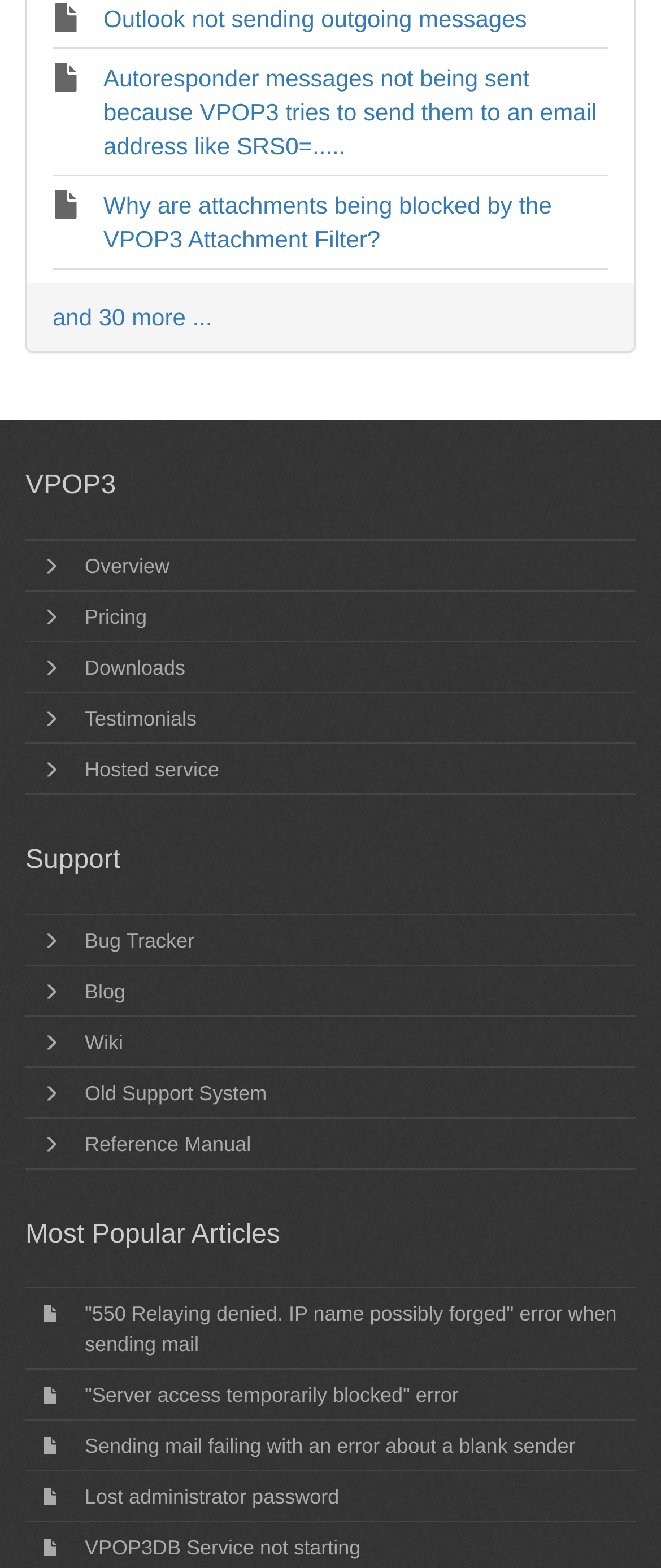What type of content is available under the 'Wiki' link?
Refer to the image and respond with a one-word or short-phrase answer.

Documentation or guides